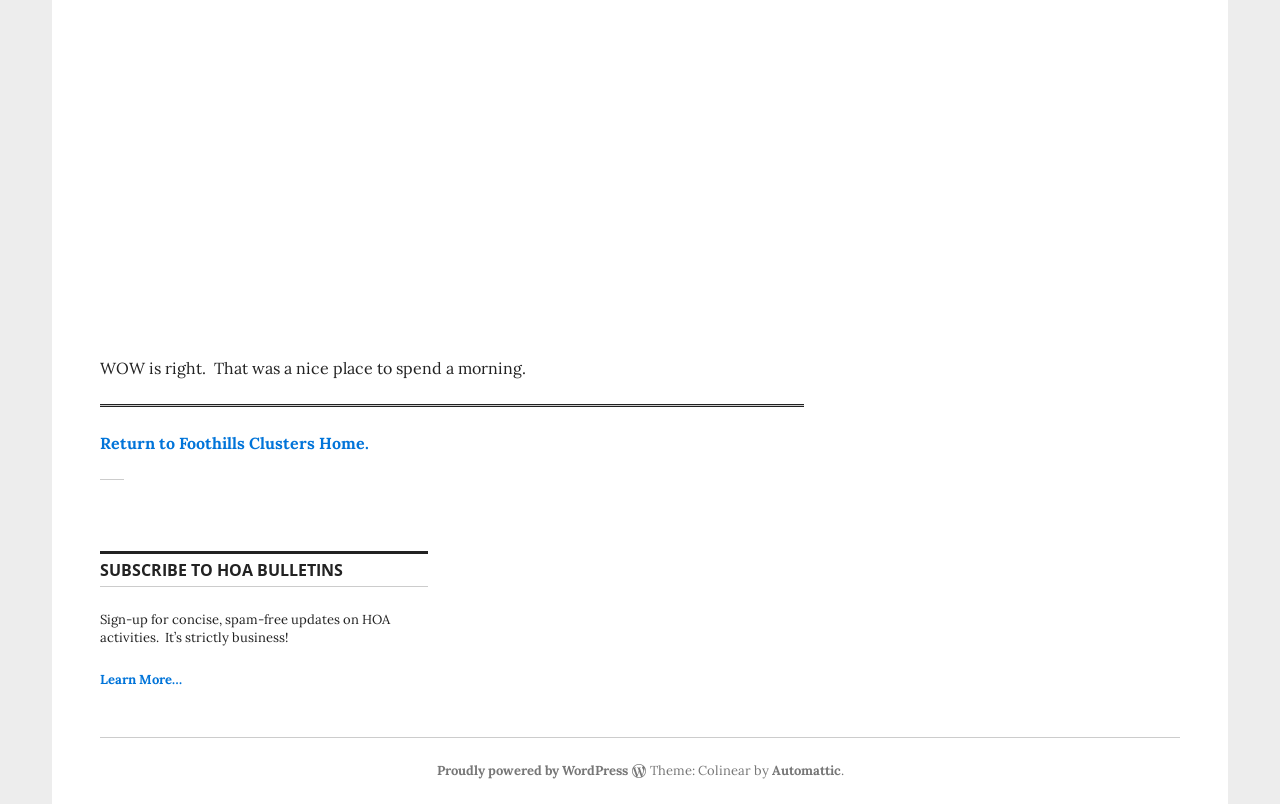What is the company powering the website?
Using the screenshot, give a one-word or short phrase answer.

Automattic